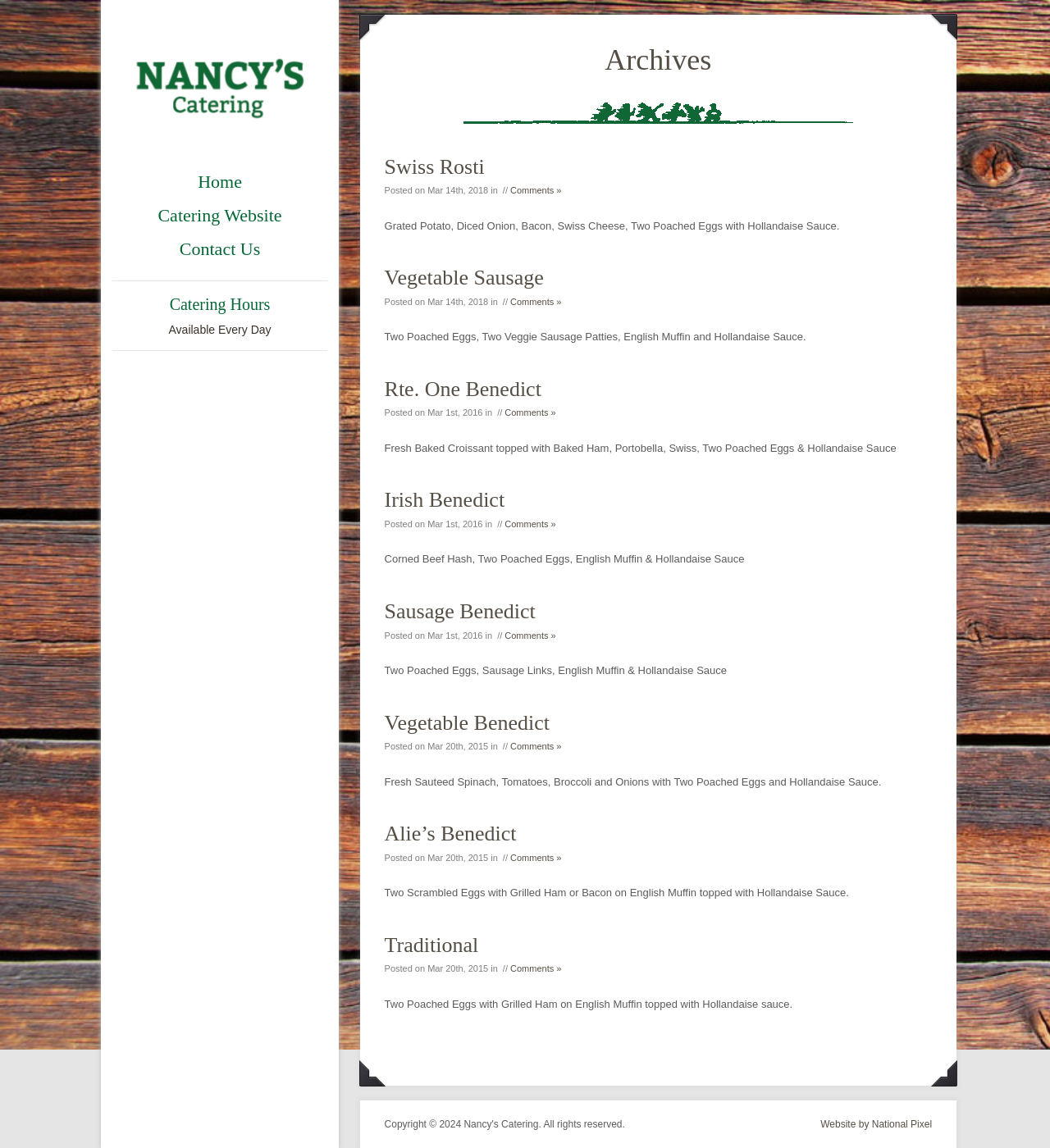Give a detailed explanation of the elements present on the webpage.

The webpage is about Nancy's Catering, specifically showcasing their menu groups, with a focus on Eggs Benedict. At the top left, there is a logo image of Nancy's Catering, accompanied by a link to the homepage. Below the logo, there are three links to navigate to different parts of the website: Home, Catering Website, and Contact Us.

On the left side, there is a section dedicated to catering hours, with a heading "Catering Hours" and a brief description "Available Every Day". 

The main content of the webpage is divided into several sections, each featuring a different type of Eggs Benedict dish. There are eight sections in total, each with a heading, a link to the specific dish, a brief description, and a "Comments" link. The dishes are listed in the following order: Swiss Rosti, Vegetable Sausage, Rte. One Benedict, Irish Benedict, Sausage Benedict, Vegetable Benedict, Alie's Benedict, and Traditional. Each section provides a detailed description of the dish, including its ingredients and preparation.

At the bottom of the page, there is a link to the website's creator, National Pixel.